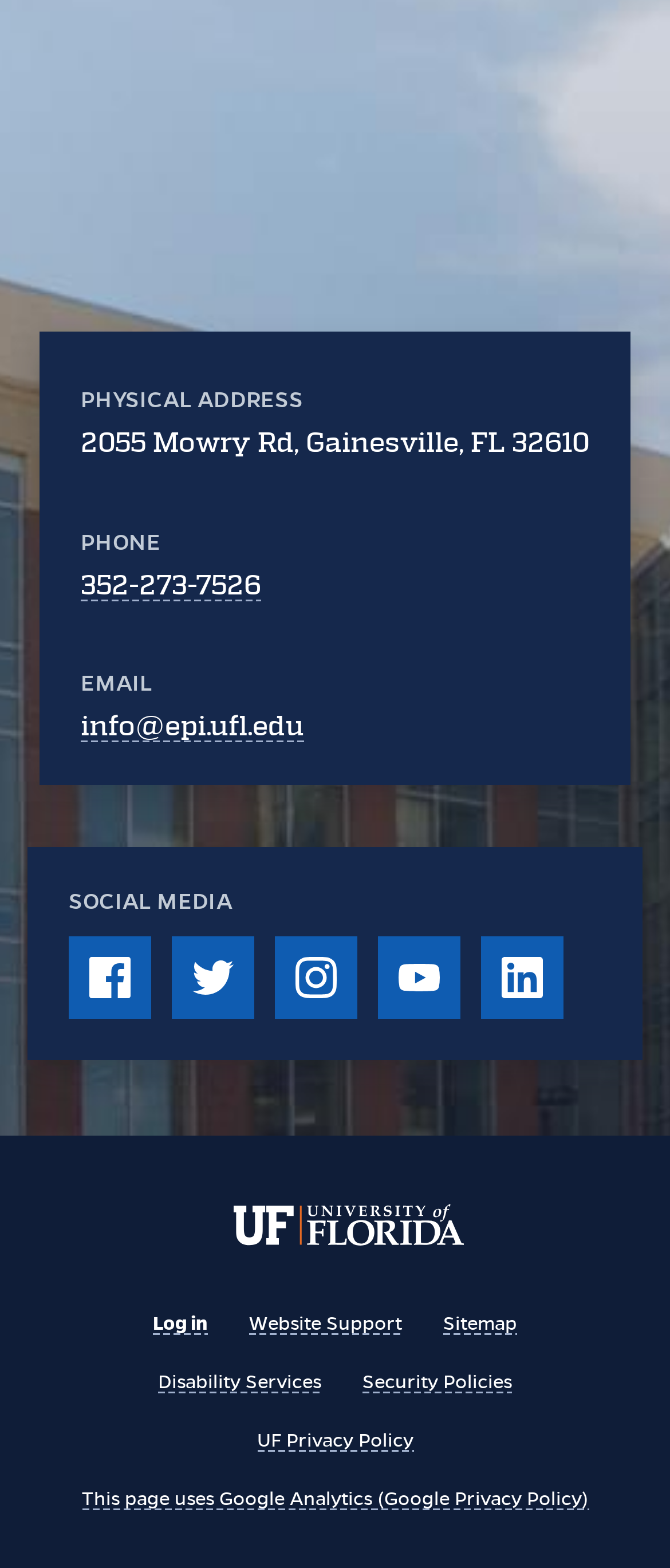What social media platforms does the organization have?
Please elaborate on the answer to the question with detailed information.

The social media platforms of the organization can be found in the section labeled 'SOCIAL MEDIA', where links to Facebook, Twitter, Instagram, YouTube, and LinkedIn are provided.